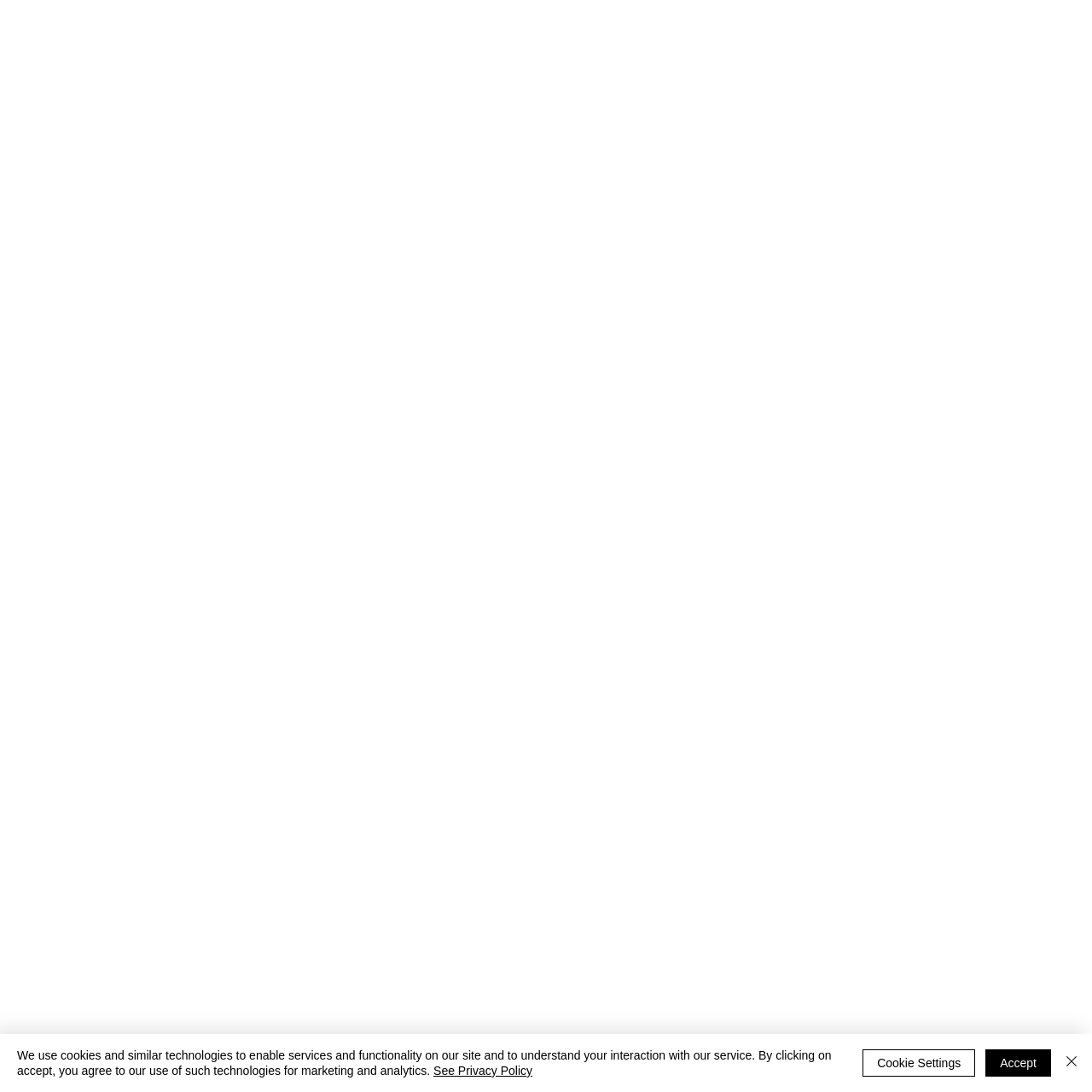Predict the bounding box coordinates for the UI element described as: "aria-label="Close"". The coordinates should be four float numbers between 0 and 1, presented as [left, top, right, bottom].

[0.972, 0.959, 0.991, 0.988]